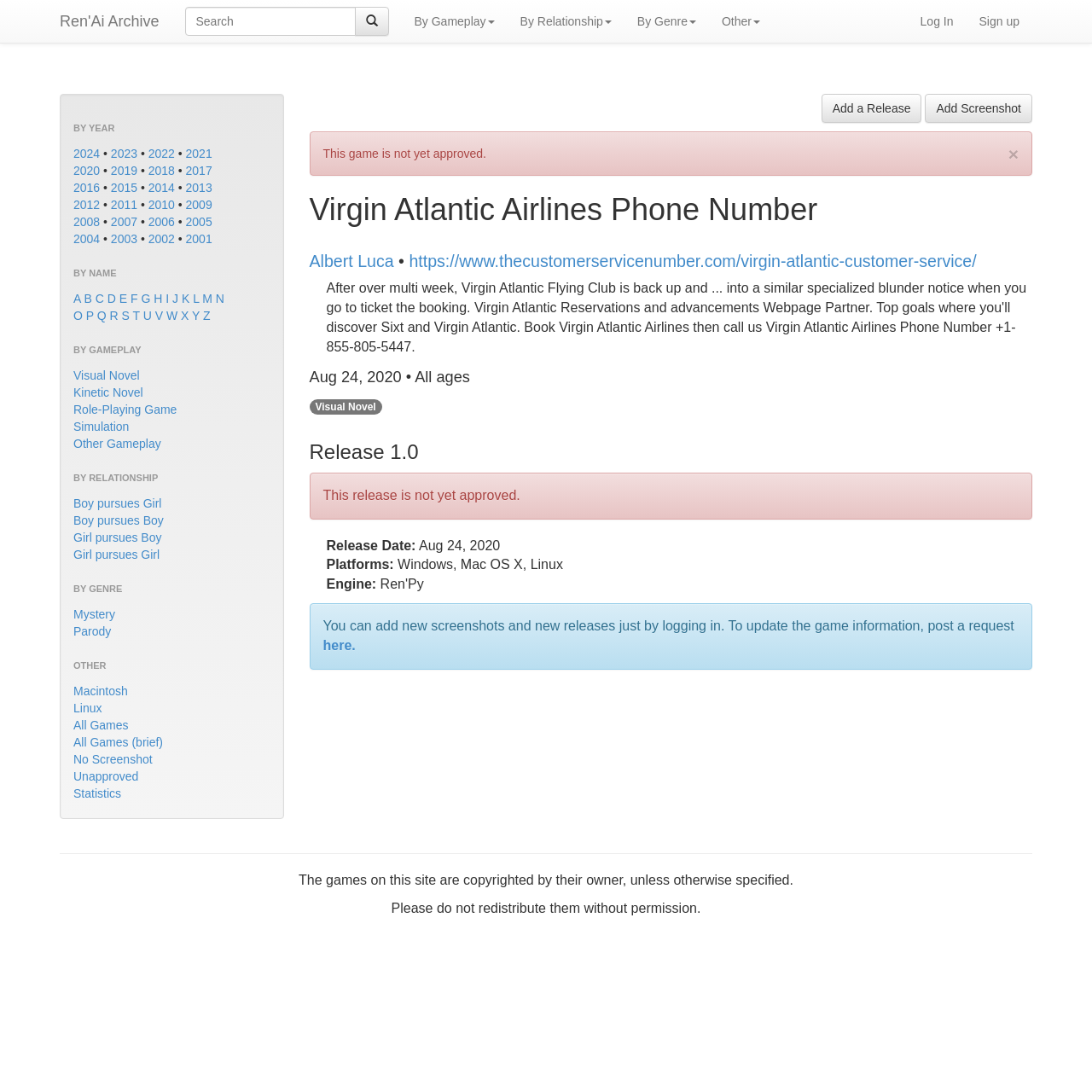Please give a one-word or short phrase response to the following question: 
What is the primary way to navigate the content on the webpage?

Links